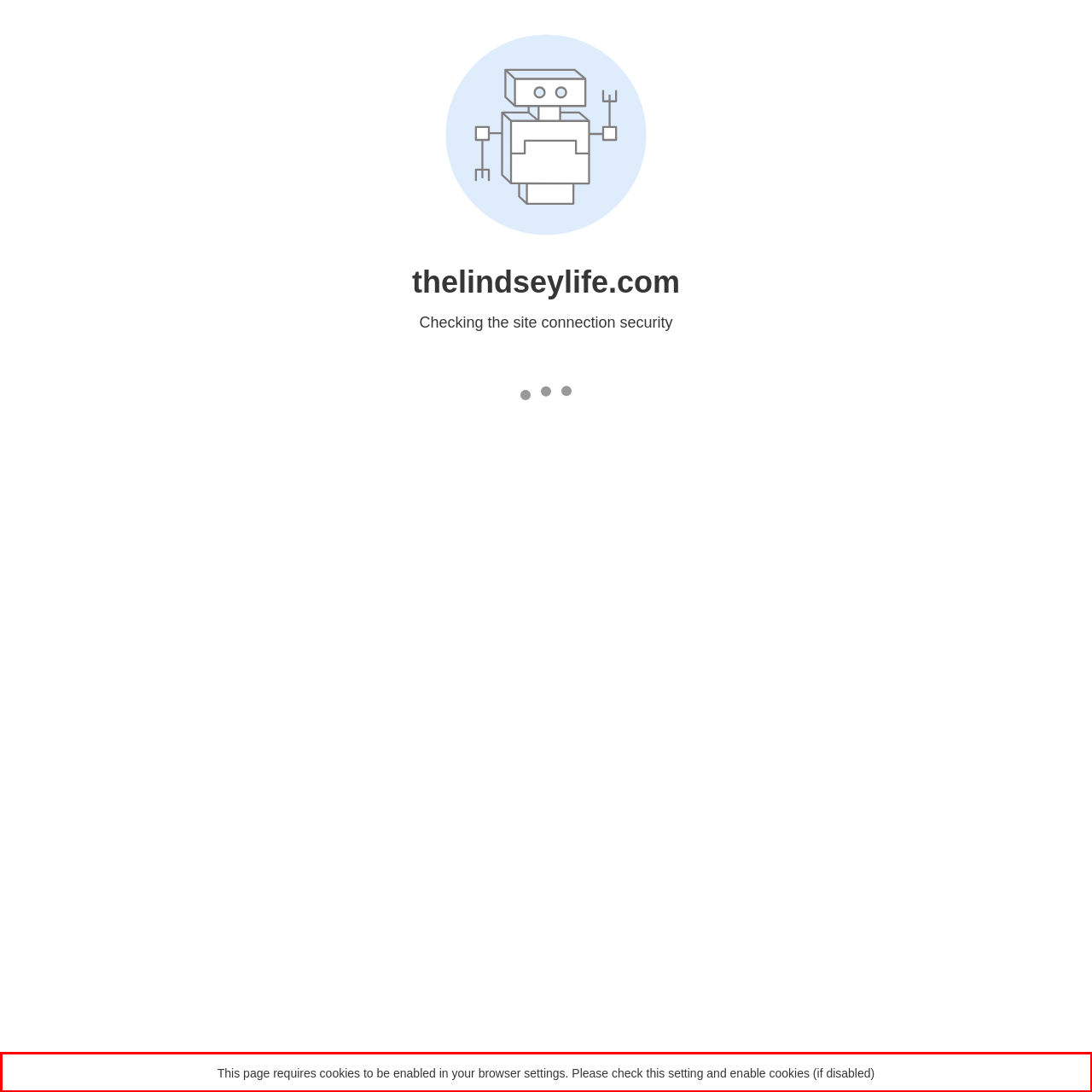You are looking at a screenshot of a webpage with a red rectangle bounding box. Use OCR to identify and extract the text content found inside this red bounding box.

This page requires cookies to be enabled in your browser settings. Please check this setting and enable cookies (if disabled)